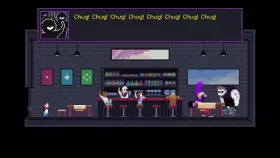Please answer the following question using a single word or phrase: 
What type of setting is depicted in the image?

Bar setting